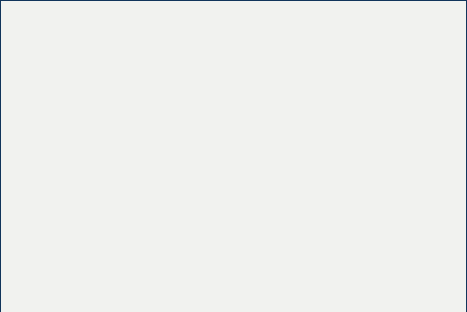Give a detailed account of what is happening in the image.

The image prominently features the logo of "Buckley Bala Wilson Mew LLP," a legal firm located at 600 Peachtree St. NE, Atlanta, GA. The logo is an integral part of the firm’s branding, reflecting its professional identity within the legal landscape. This image is situated alongside contact information for the firm, including a phone number, emphasizing its accessibility and commitment to client service. The overall layout surrounding the logo suggests a focus on drawing attention to the firm's reputation and offerings within the legal community.